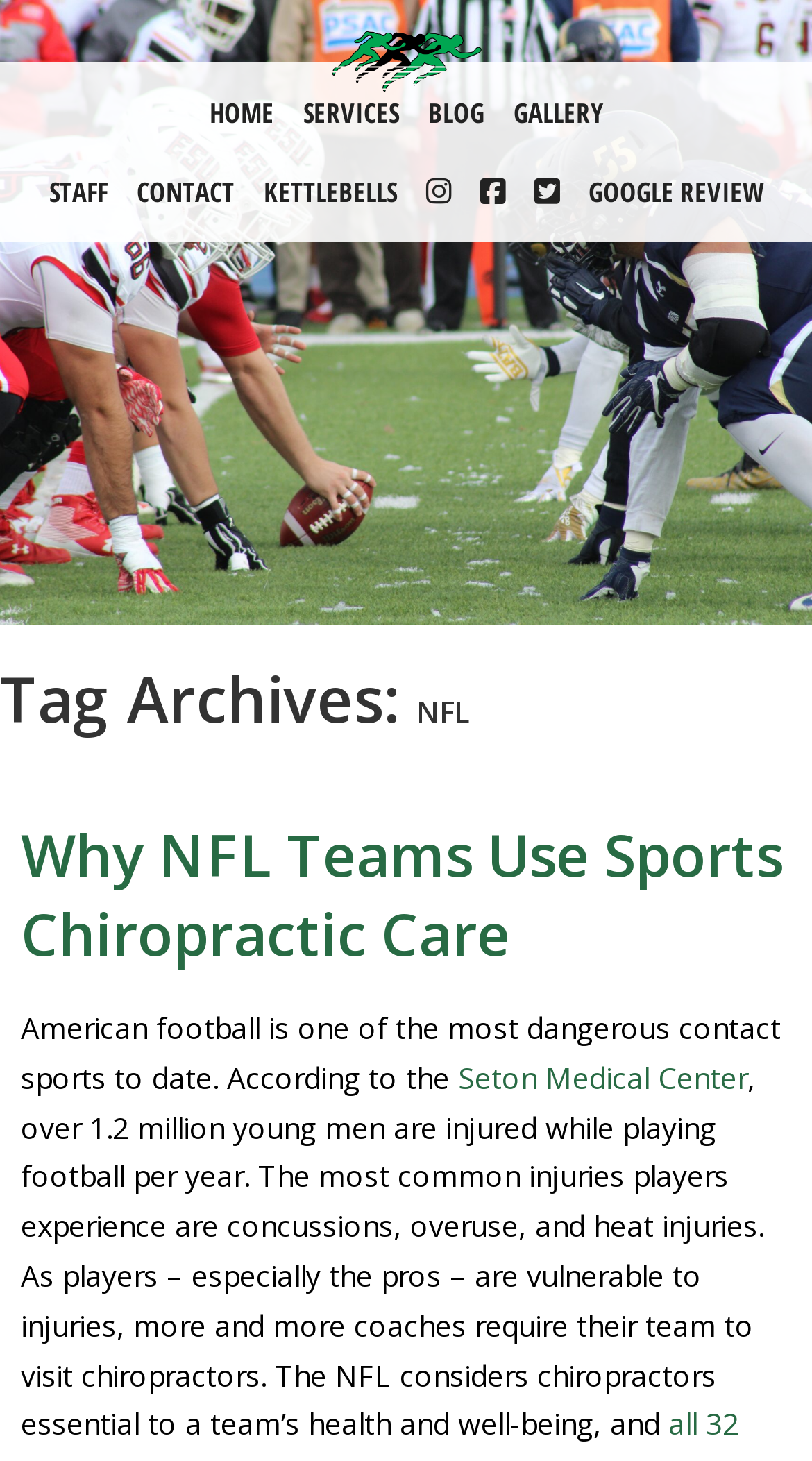Respond with a single word or phrase to the following question: How many links are in the top navigation bar?

5